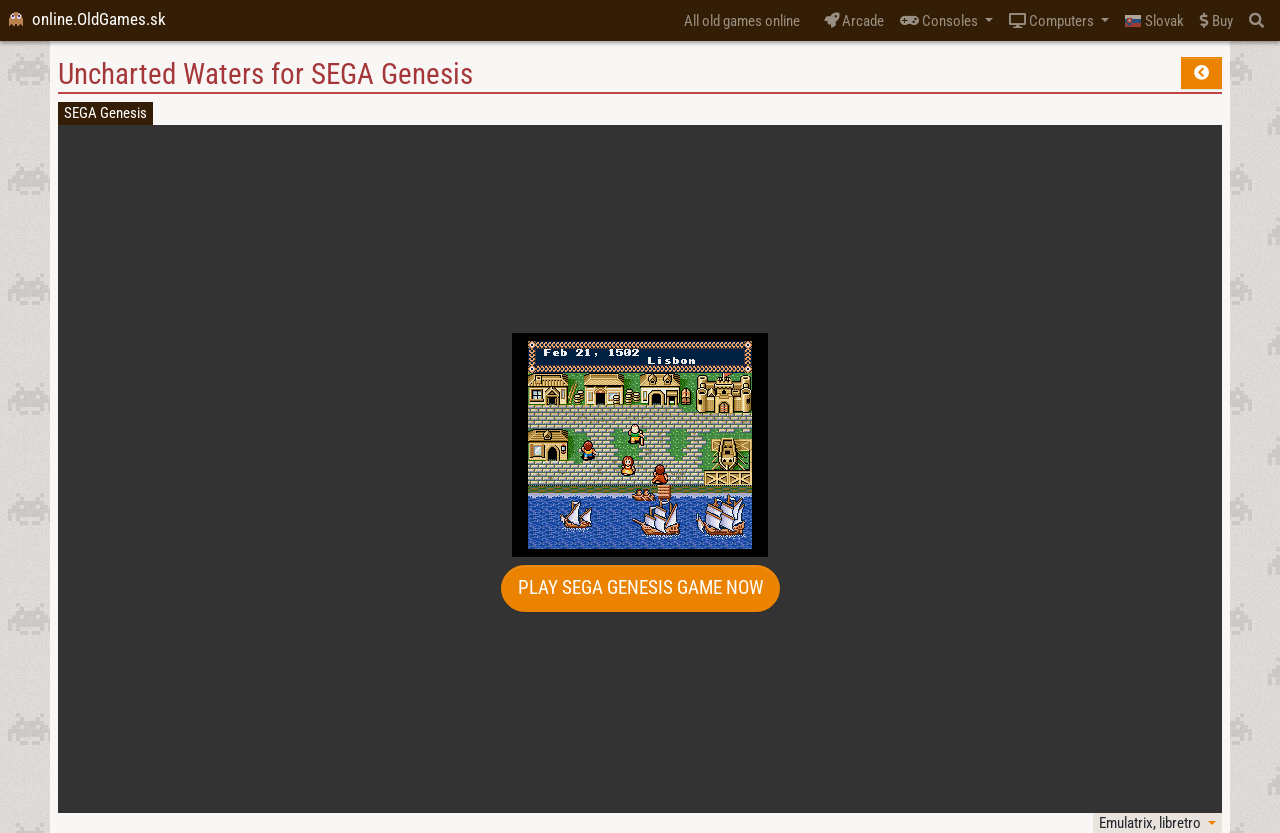Find the bounding box coordinates of the element I should click to carry out the following instruction: "Go to online.OldGames.sk".

[0.006, 0.002, 0.13, 0.048]